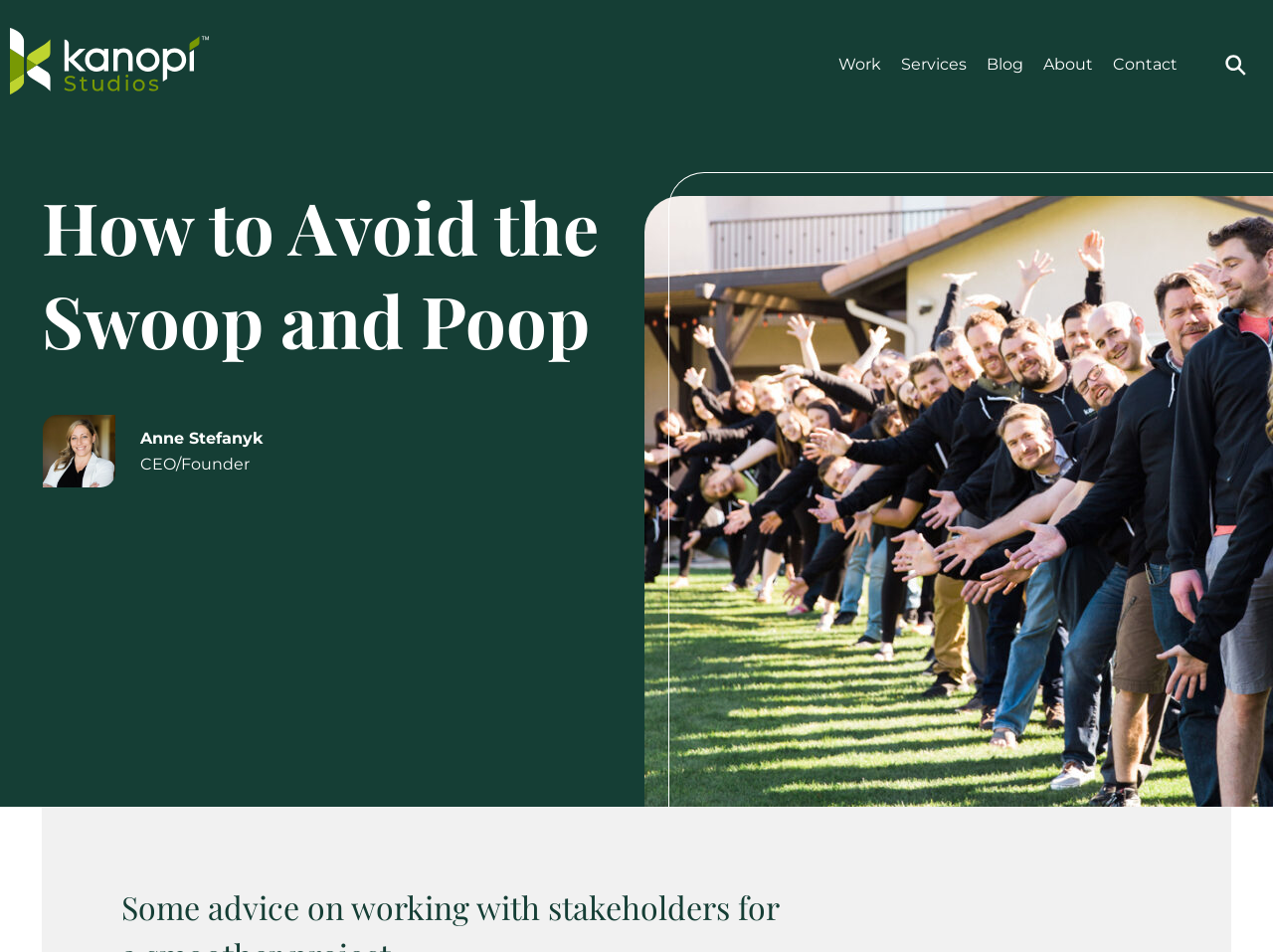Determine the bounding box coordinates of the clickable element to complete this instruction: "Read about Freedom of Expression". Provide the coordinates in the format of four float numbers between 0 and 1, [left, top, right, bottom].

None